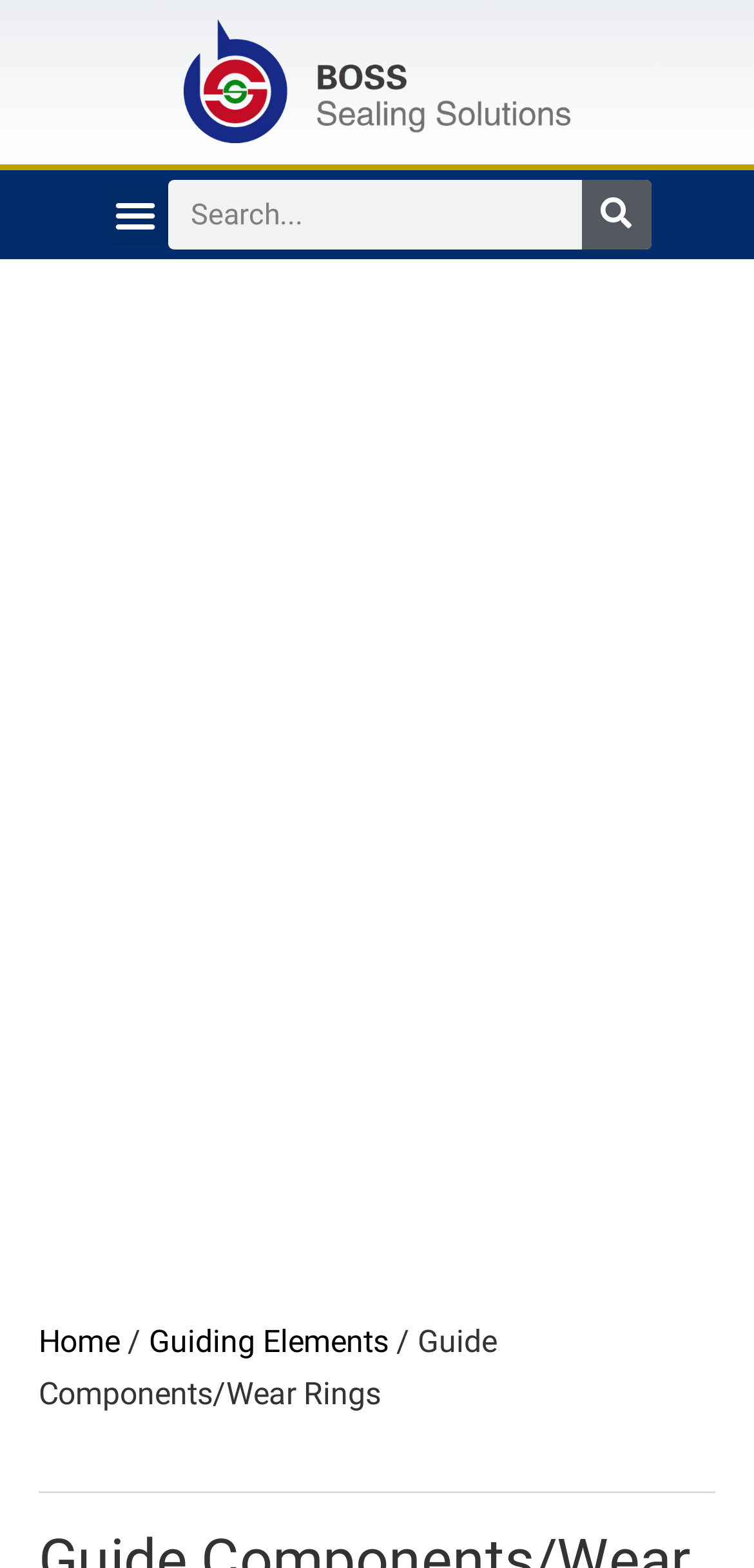Extract the bounding box coordinates for the UI element described by the text: "alt="BOSS Sealing Solutions"". The coordinates should be in the form of [left, top, right, bottom] with values between 0 and 1.

[0.244, 0.012, 0.756, 0.091]